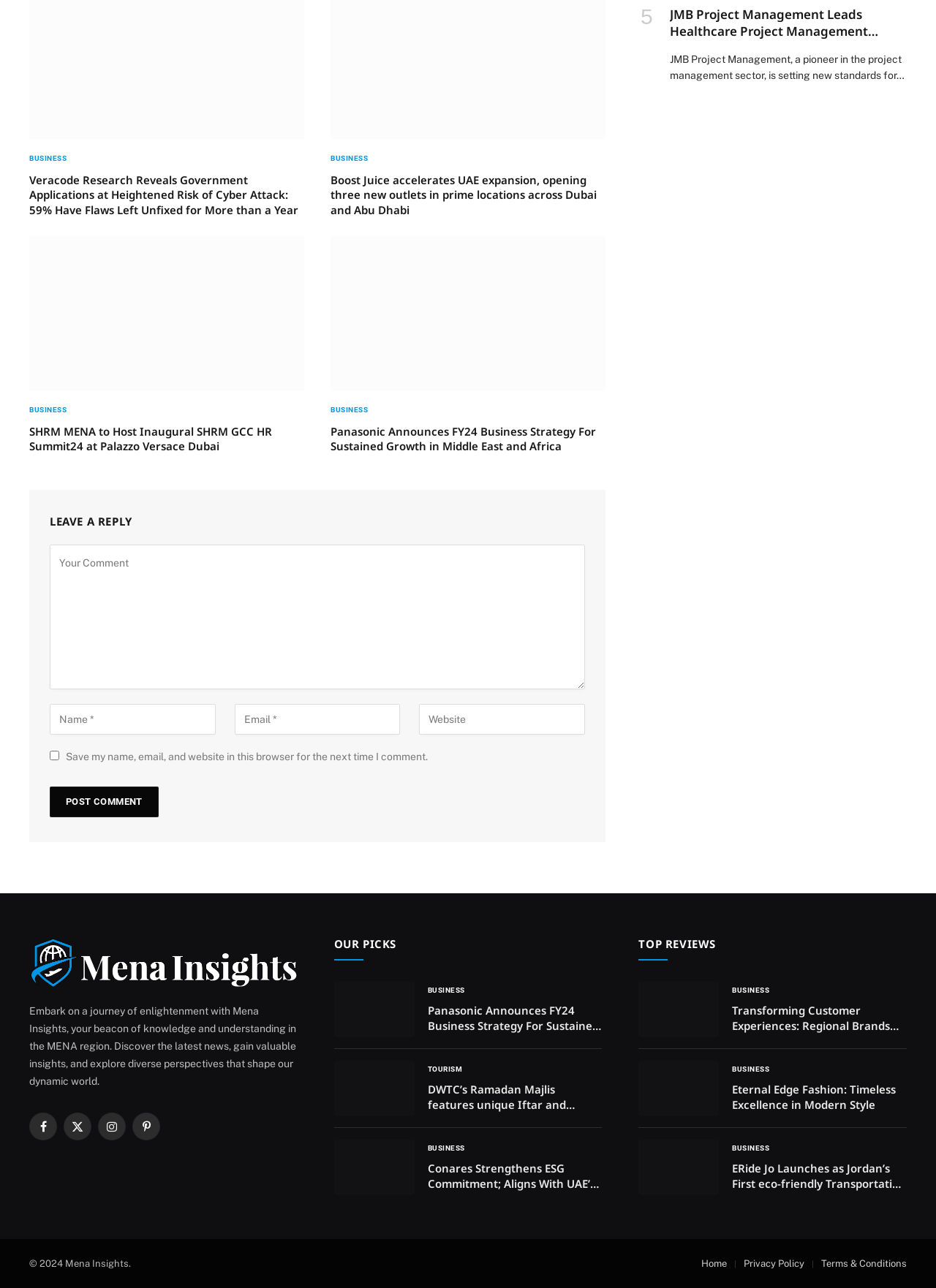How many social media links are present at the bottom of the page?
Kindly answer the question with as much detail as you can.

At the bottom of the page, there are four social media links: Facebook, Twitter, Instagram, and Pinterest. These links are represented by their respective icons.